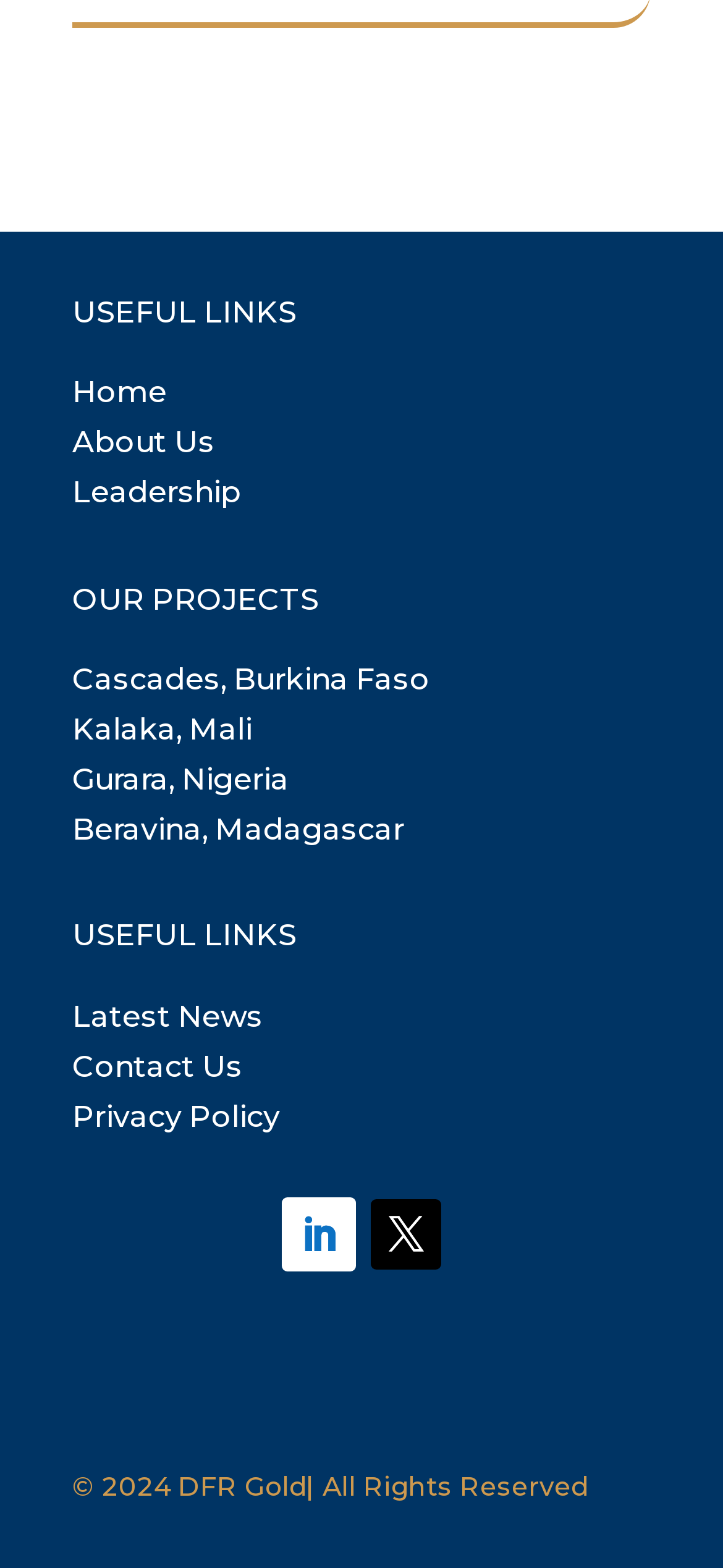Locate the bounding box coordinates of the region to be clicked to comply with the following instruction: "click the HOME link". The coordinates must be four float numbers between 0 and 1, in the form [left, top, right, bottom].

None